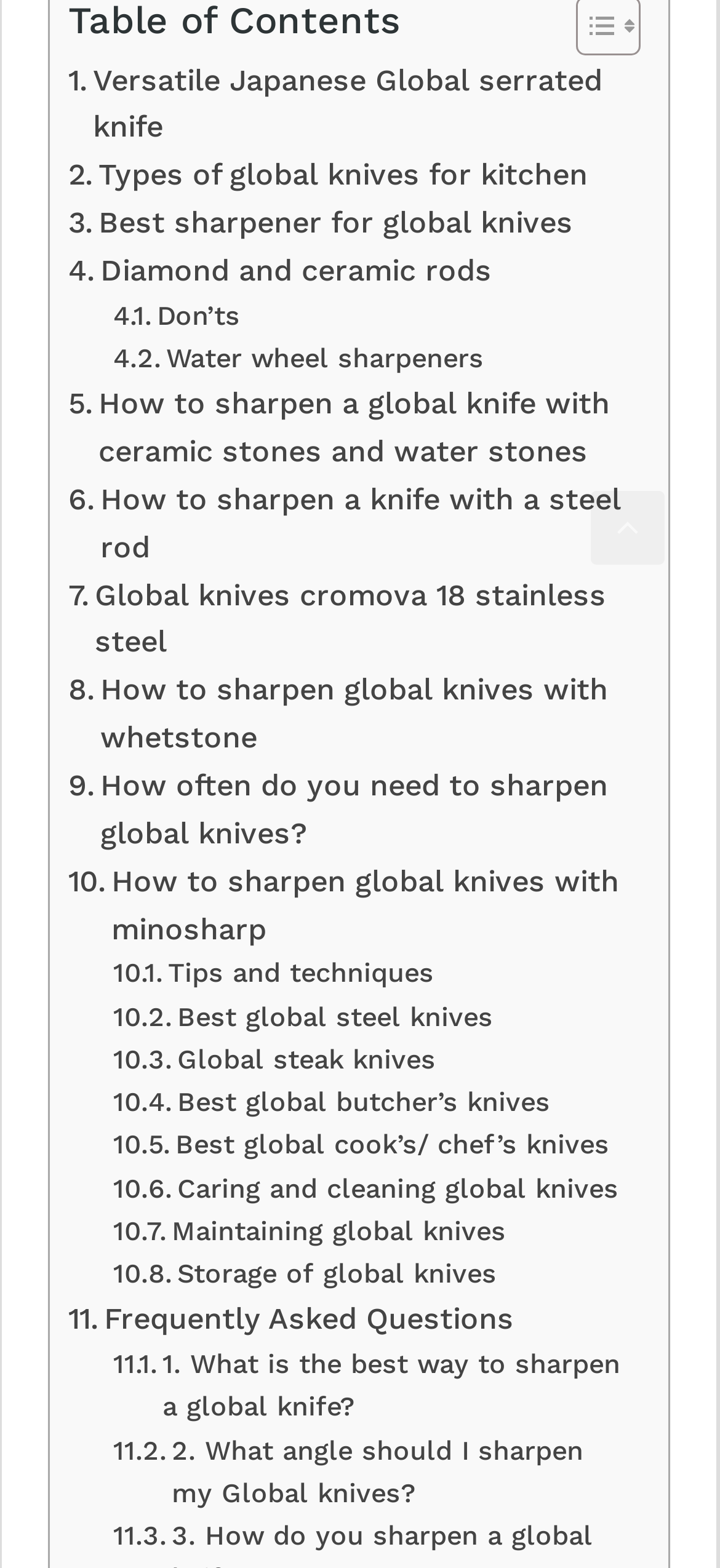Locate the bounding box coordinates of the region to be clicked to comply with the following instruction: "Check the Frequently Asked Questions". The coordinates must be four float numbers between 0 and 1, in the form [left, top, right, bottom].

[0.095, 0.827, 0.713, 0.857]